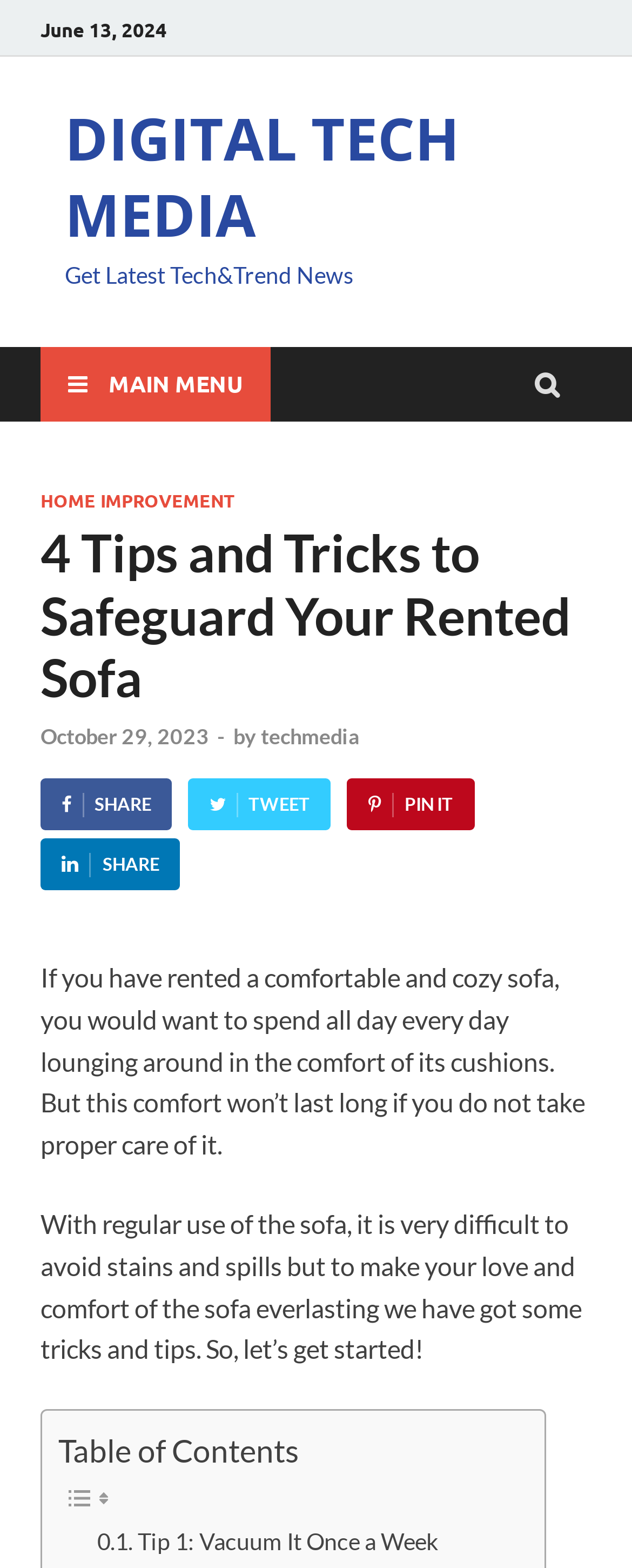Explain the webpage in detail.

This webpage is about providing tips and tricks to safeguard a rented sofa. At the top left, there is a date "June 13, 2024" and a link to "DIGITAL TECH MEDIA" with a description "Get Latest Tech&Trend News" next to it. Below these elements, there is a button labeled "MAIN MENU" which, when expanded, reveals a menu with links to "HOME IMPROVEMENT" and other sections.

The main content of the webpage is an article titled "4 Tips and Tricks to Safeguard Your Rented Sofa" with a publication date "October 29, 2023" and author "techmedia". The article starts with a brief introduction, followed by a table of contents. The main body of the article is divided into sections, each with a heading and a brief description. There are also social media sharing links and icons scattered throughout the article.

At the bottom of the page, there are two small images, likely decorative or separators. The first tip of the article, "Tip 1: Vacuum It Once a Week", is located at the very bottom of the page.